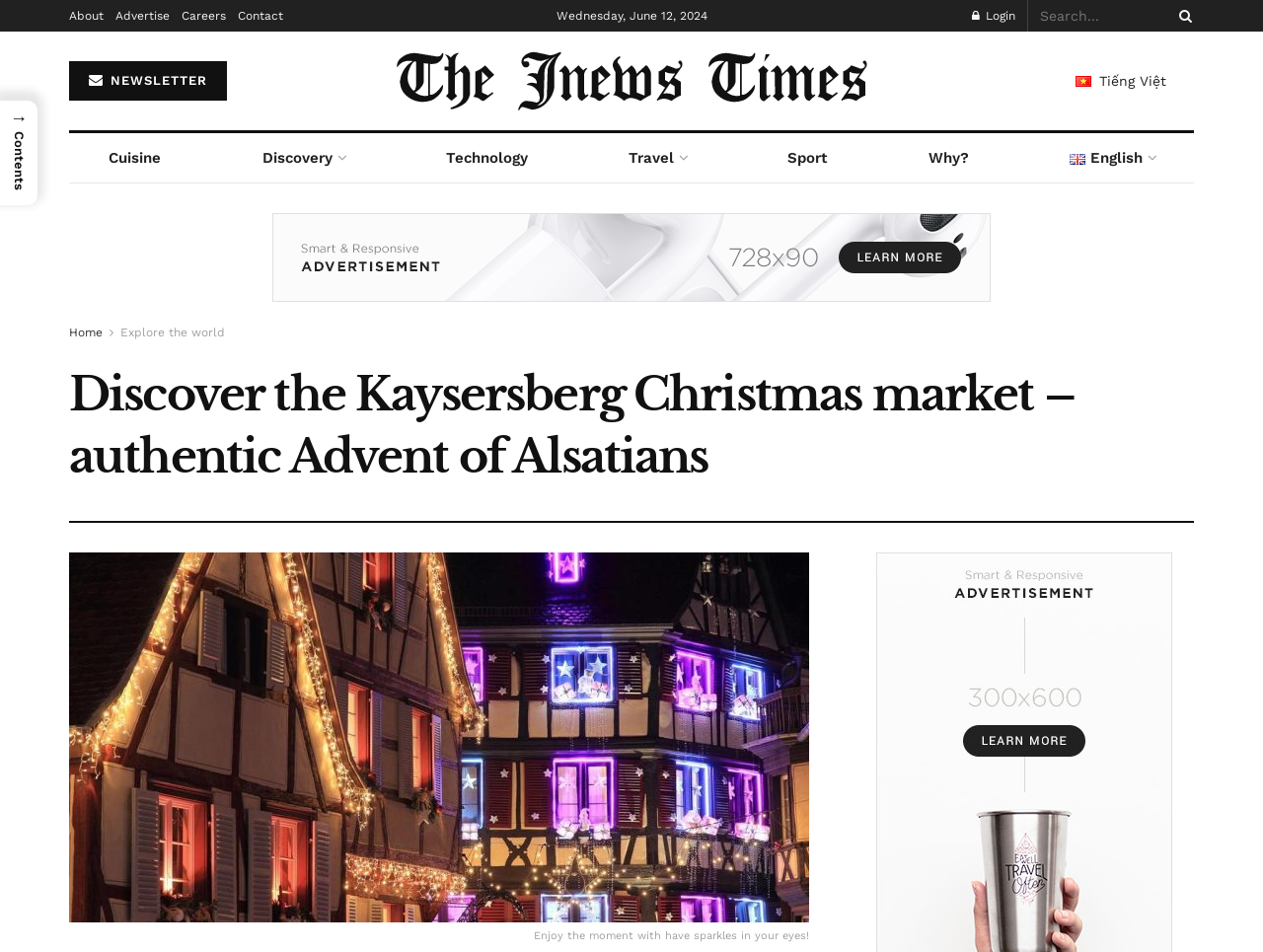Reply to the question with a single word or phrase:
What is the date displayed on the webpage?

Wednesday, June 12, 2024